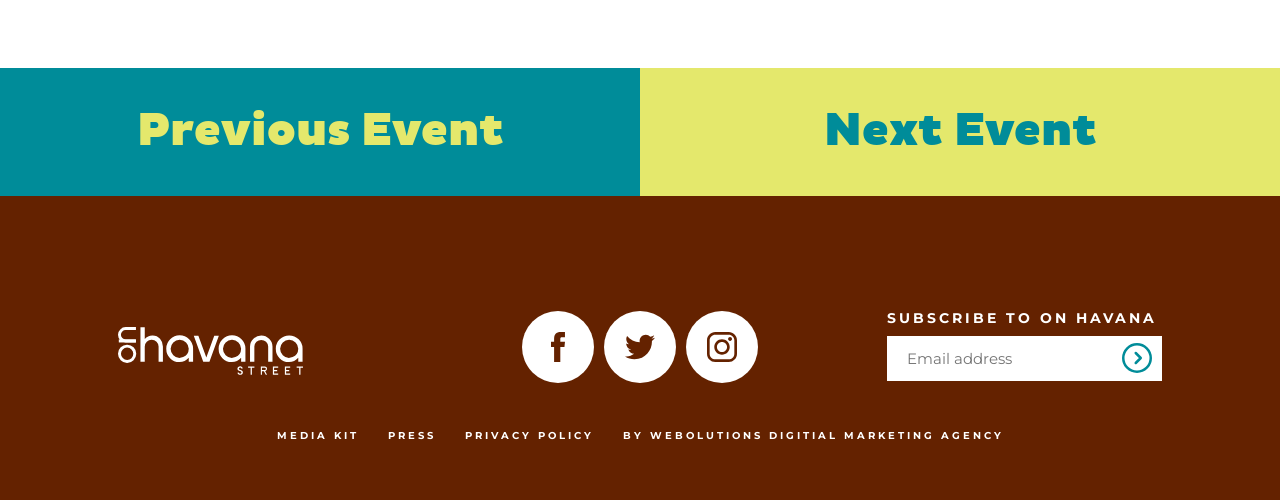Please specify the bounding box coordinates of the clickable section necessary to execute the following command: "Click on Next Event".

[0.5, 0.135, 1.0, 0.391]